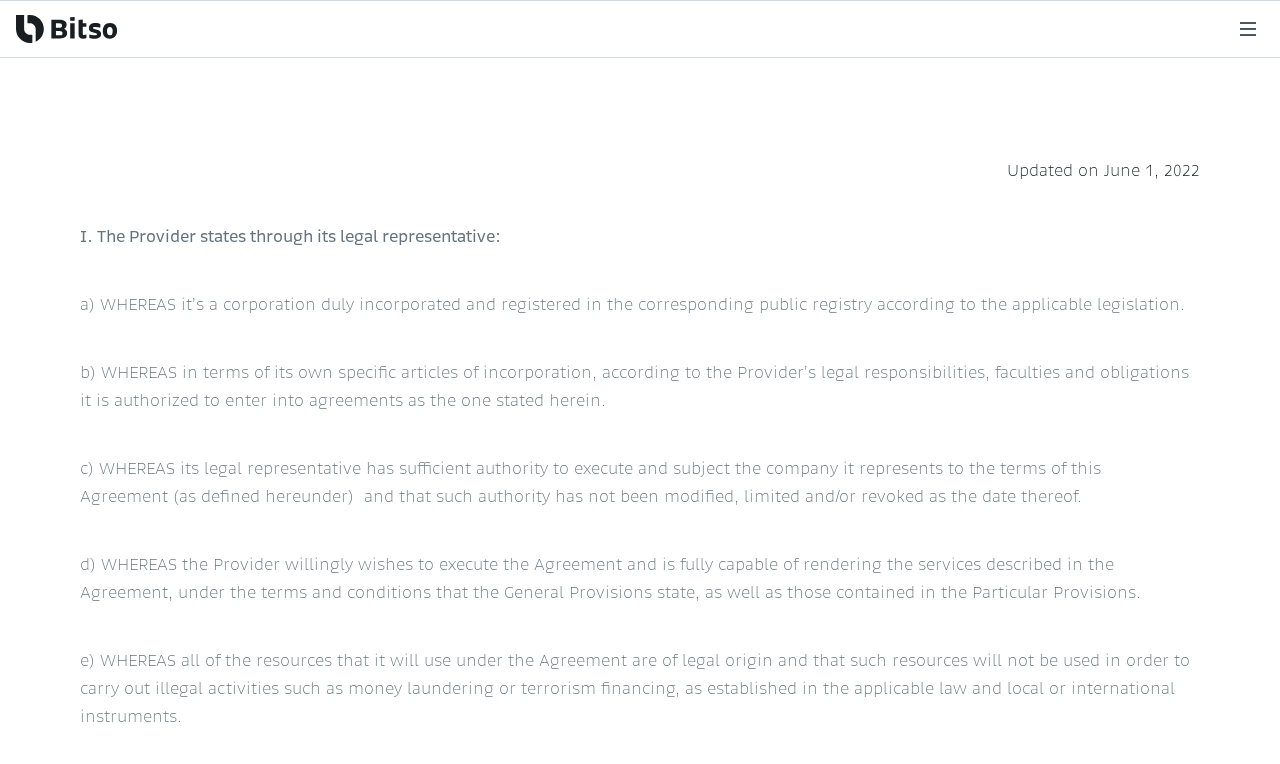Please provide a short answer using a single word or phrase for the question:
How many clauses are mentioned in the agreement?

5